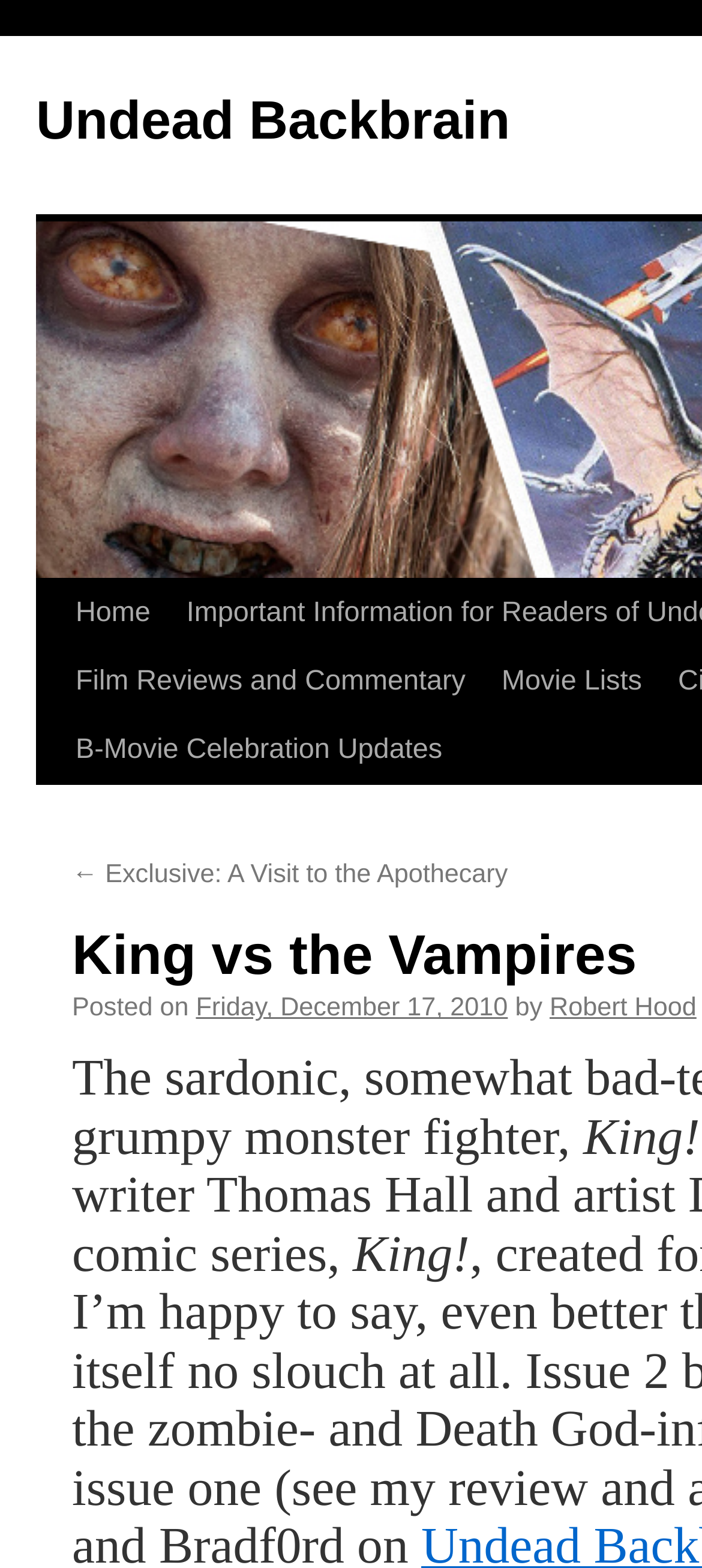Predict the bounding box of the UI element based on this description: "Robert Hood".

[0.783, 0.678, 0.992, 0.696]